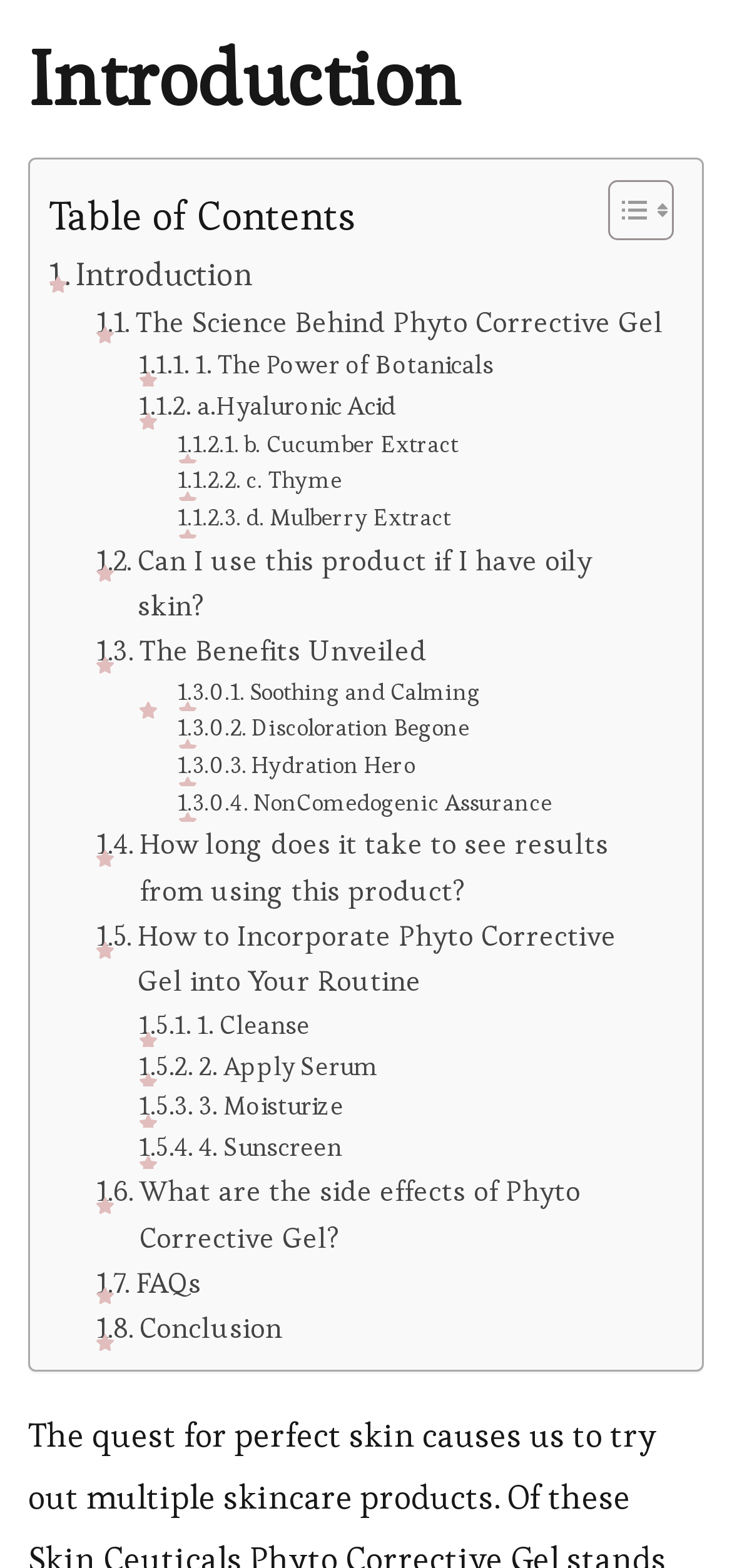Based on the image, give a detailed response to the question: What is the title of the first section?

The first section of the webpage has a heading element with the text 'Introduction', which indicates that this is the title of the first section.